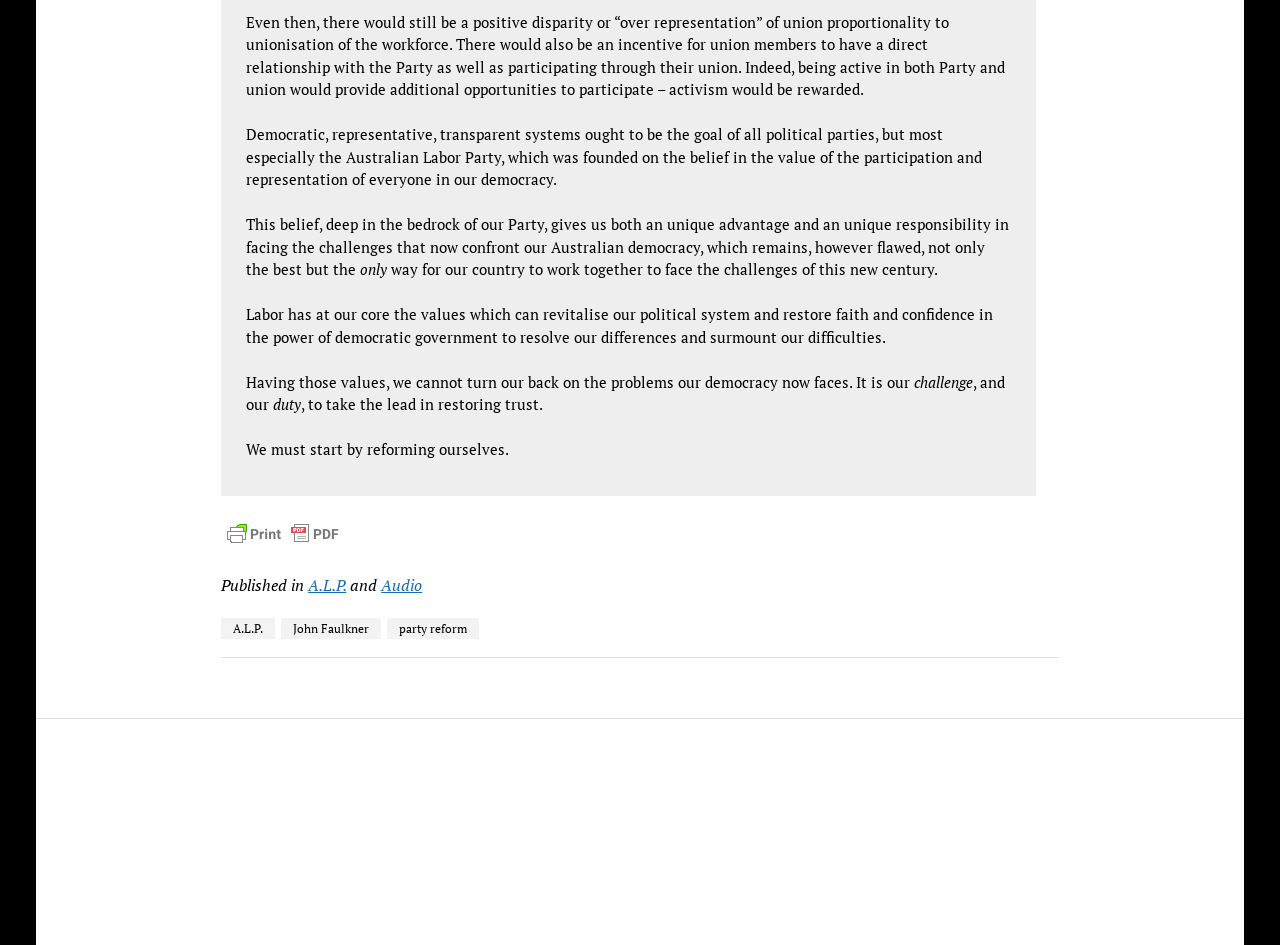Reply to the question below using a single word or brief phrase:
What is the author's tone in this webpage?

Serious and reflective